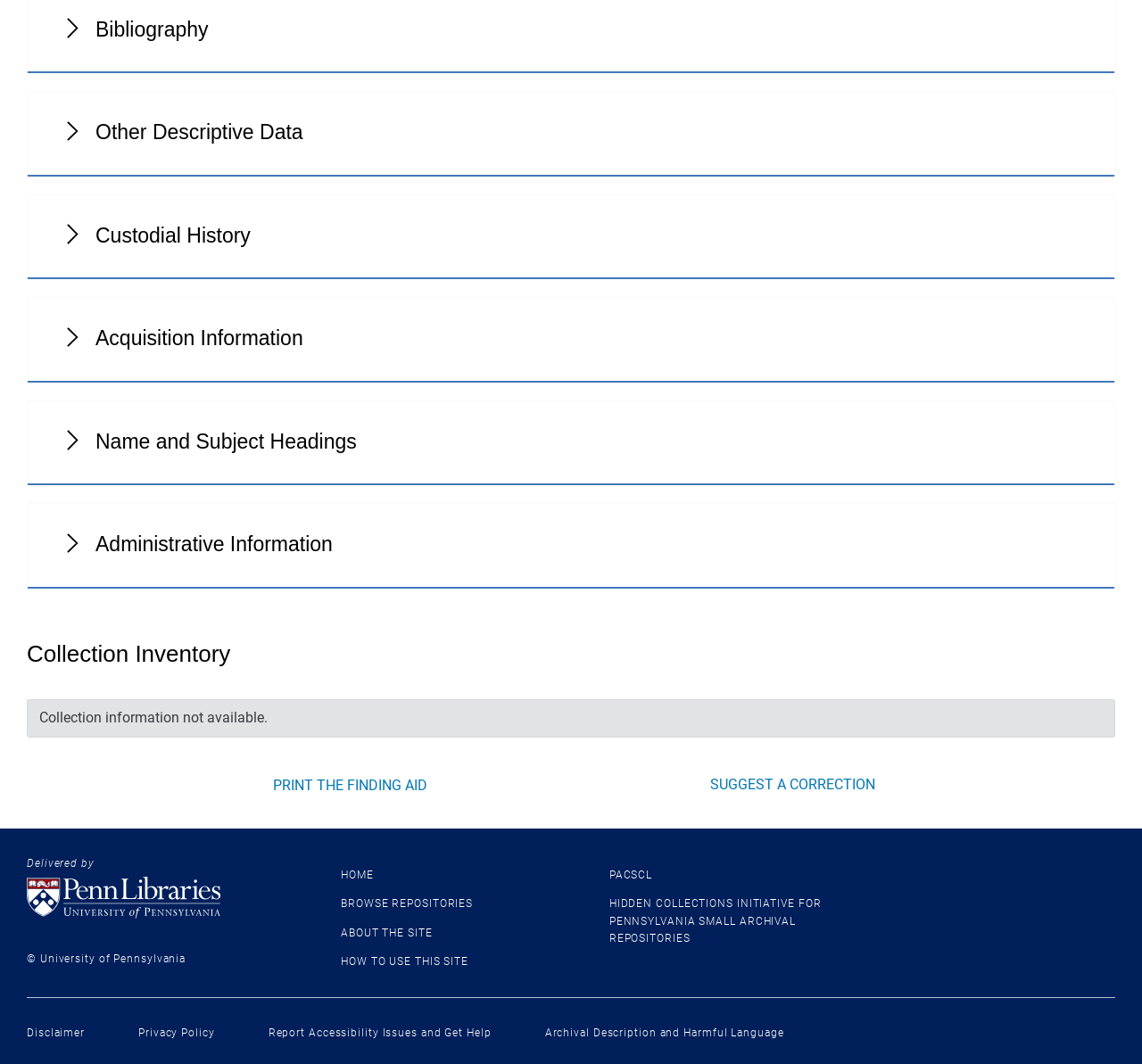Respond with a single word or phrase to the following question: What is the main topic of this webpage?

Archival collection